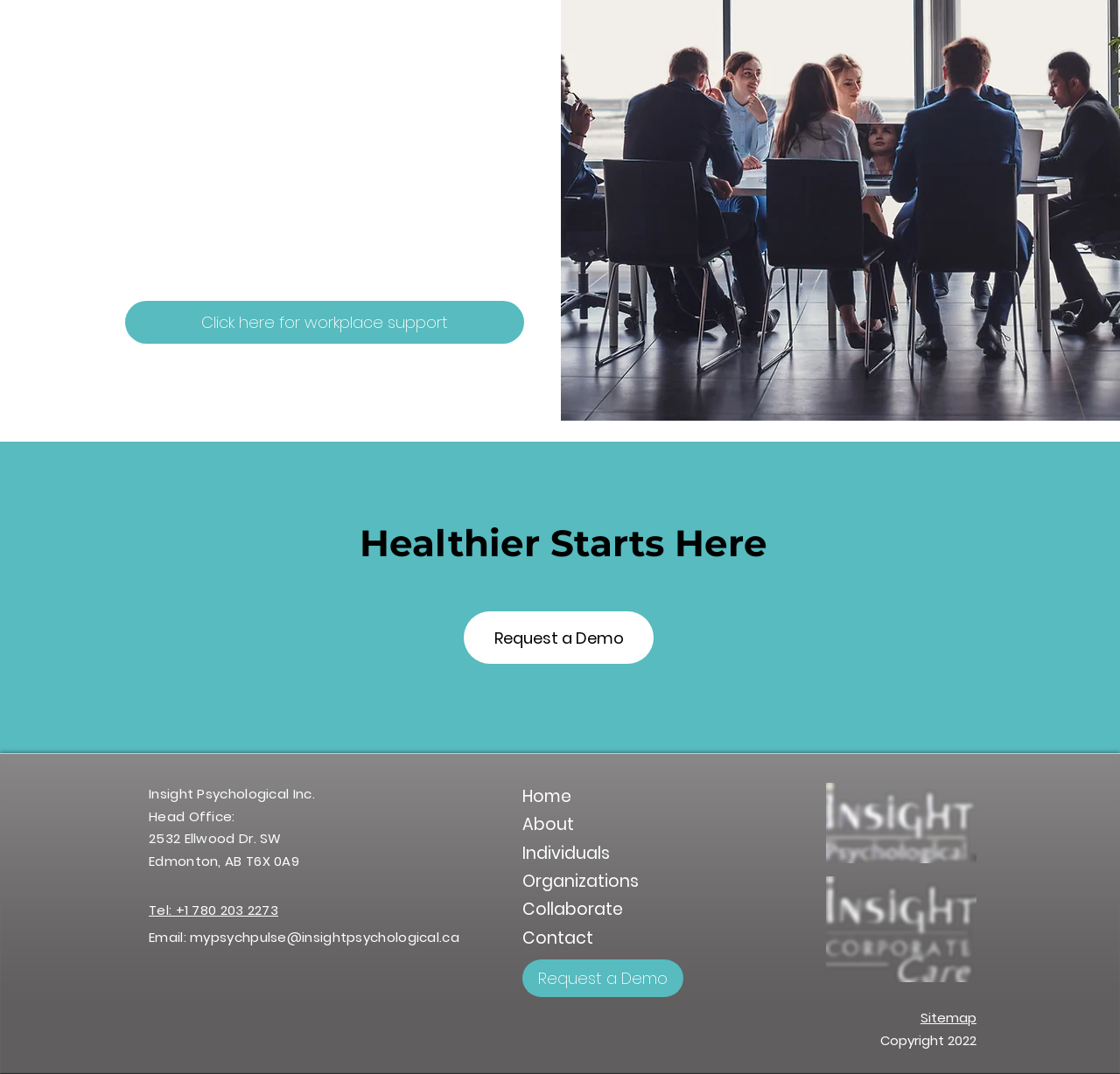Identify the bounding box for the UI element described as: "Request a Demo". Ensure the coordinates are four float numbers between 0 and 1, formatted as [left, top, right, bottom].

[0.414, 0.569, 0.584, 0.618]